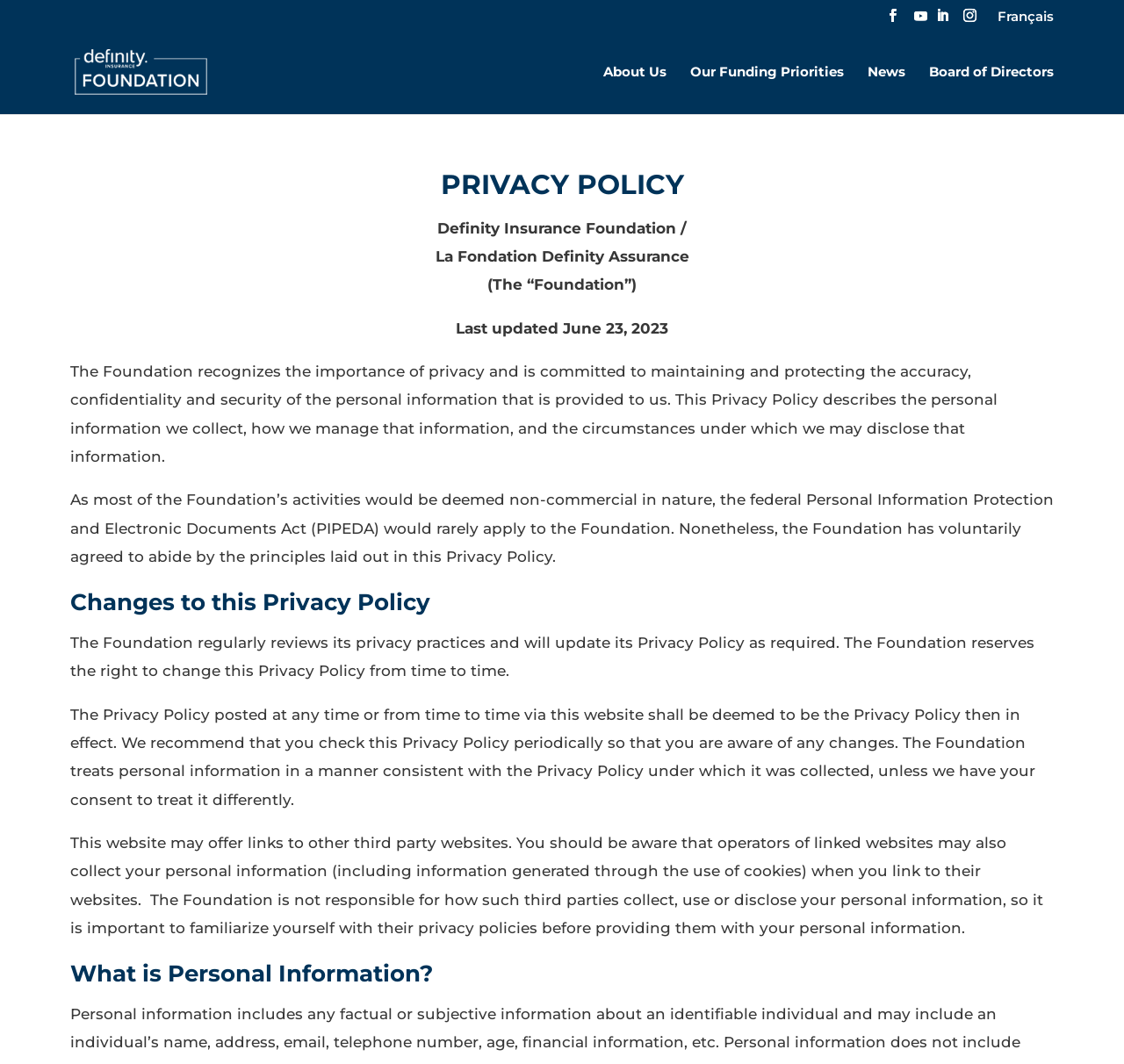What is the purpose of the foundation? Based on the image, give a response in one word or a short phrase.

Not specified